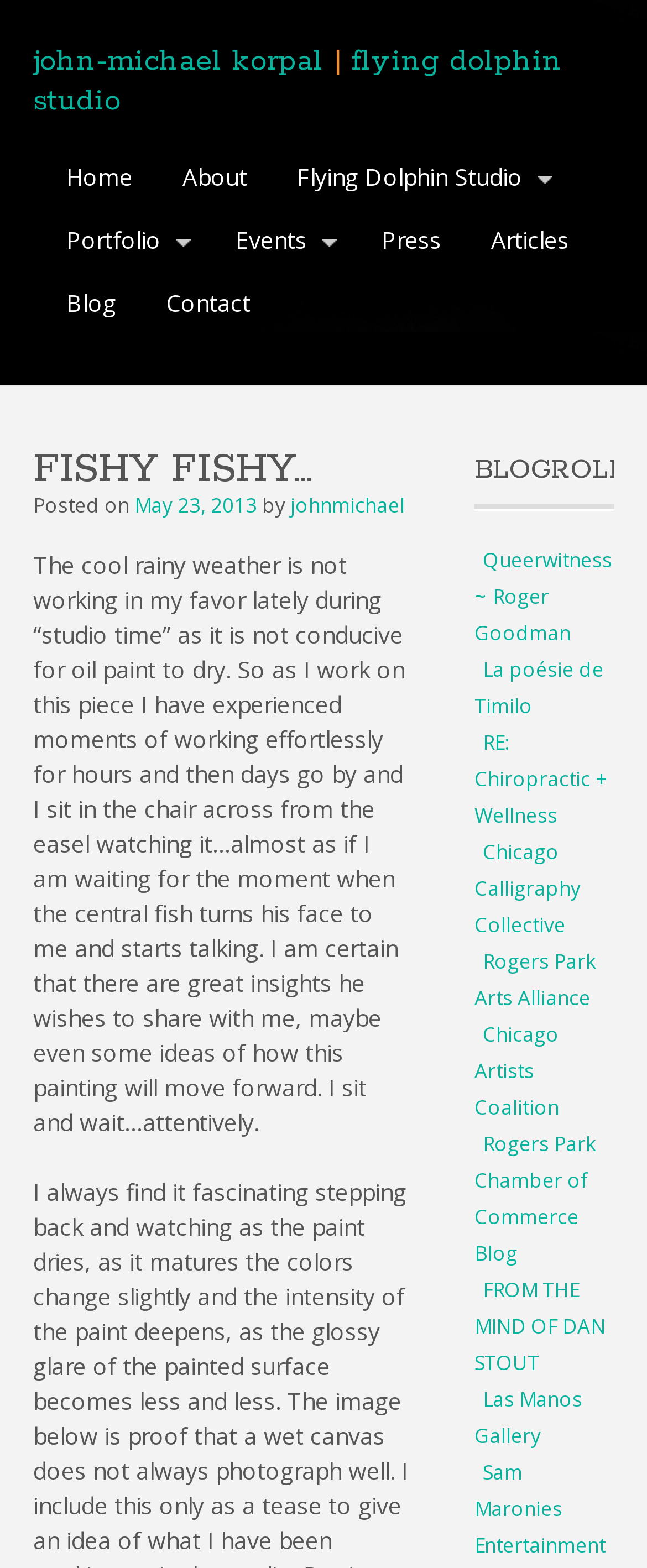Please identify the bounding box coordinates of the element on the webpage that should be clicked to follow this instruction: "read the latest blog post". The bounding box coordinates should be given as four float numbers between 0 and 1, formatted as [left, top, right, bottom].

[0.051, 0.35, 0.626, 0.726]